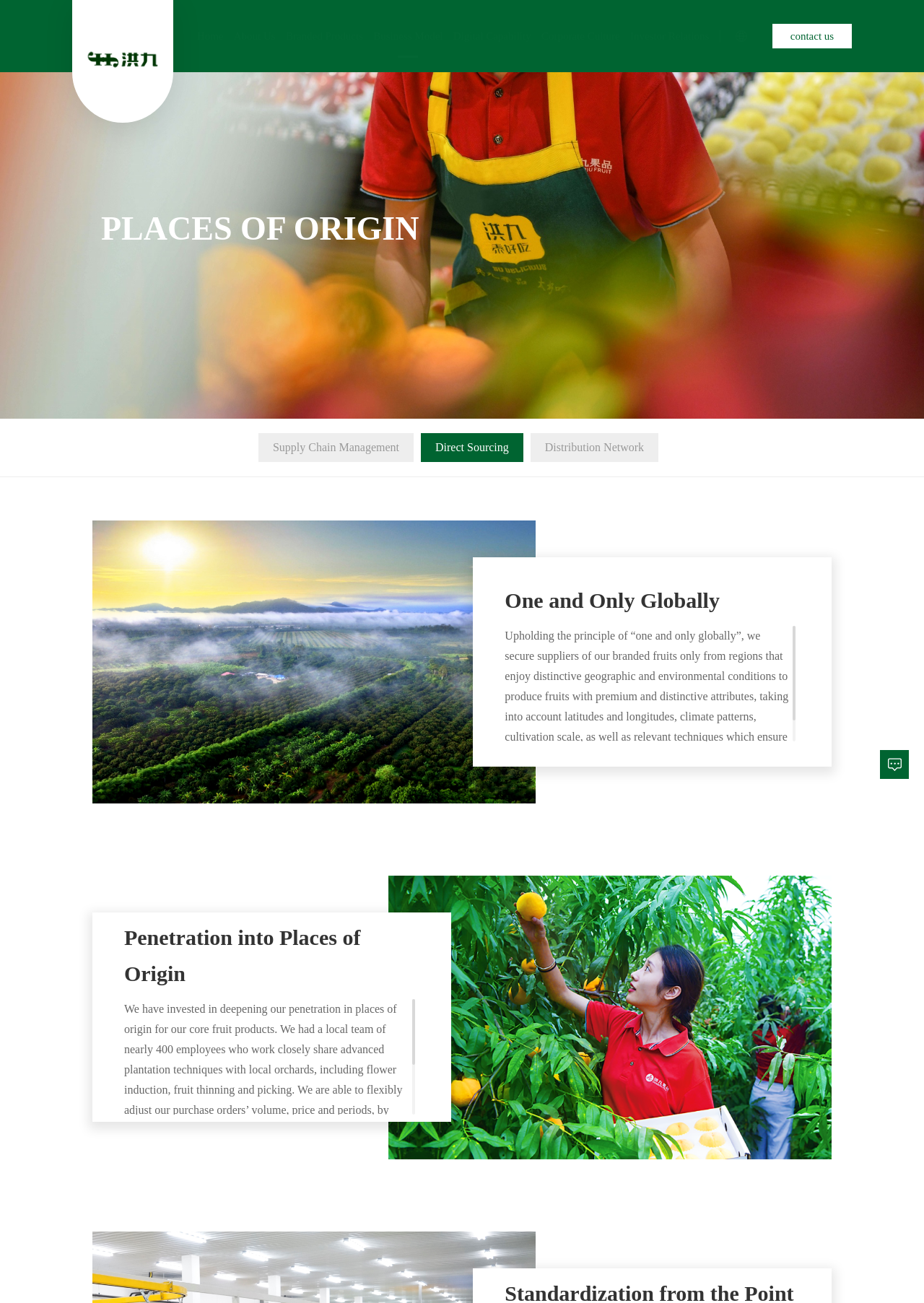Predict the bounding box of the UI element based on this description: "Home".

[0.213, 0.0, 0.242, 0.055]